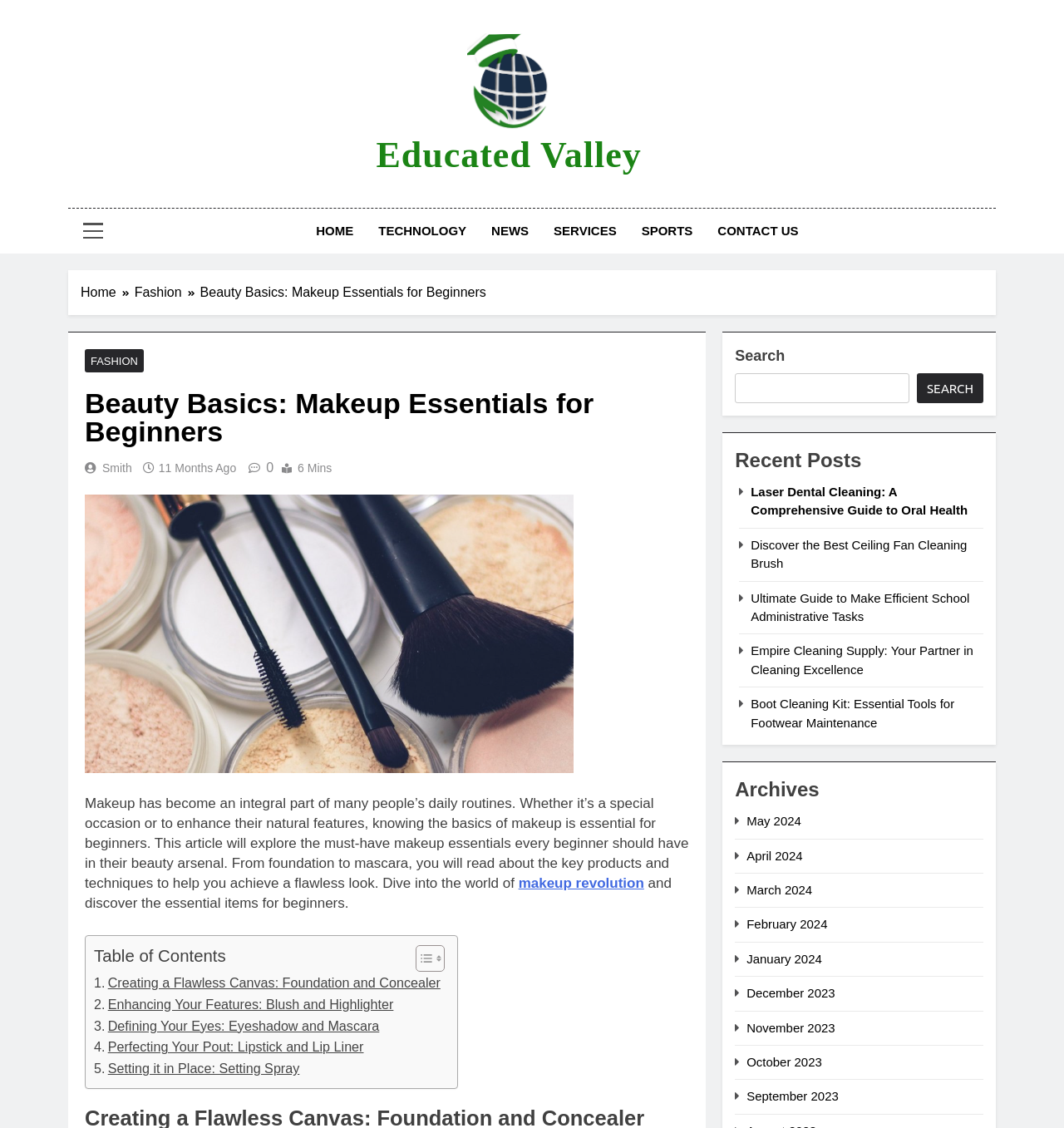What is the title or heading displayed on the webpage?

Beauty Basics: Makeup Essentials for Beginners